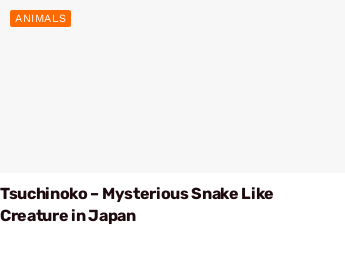Give a short answer to this question using one word or a phrase:
What is the creature from Japanese folklore known for?

Snake-like appearance